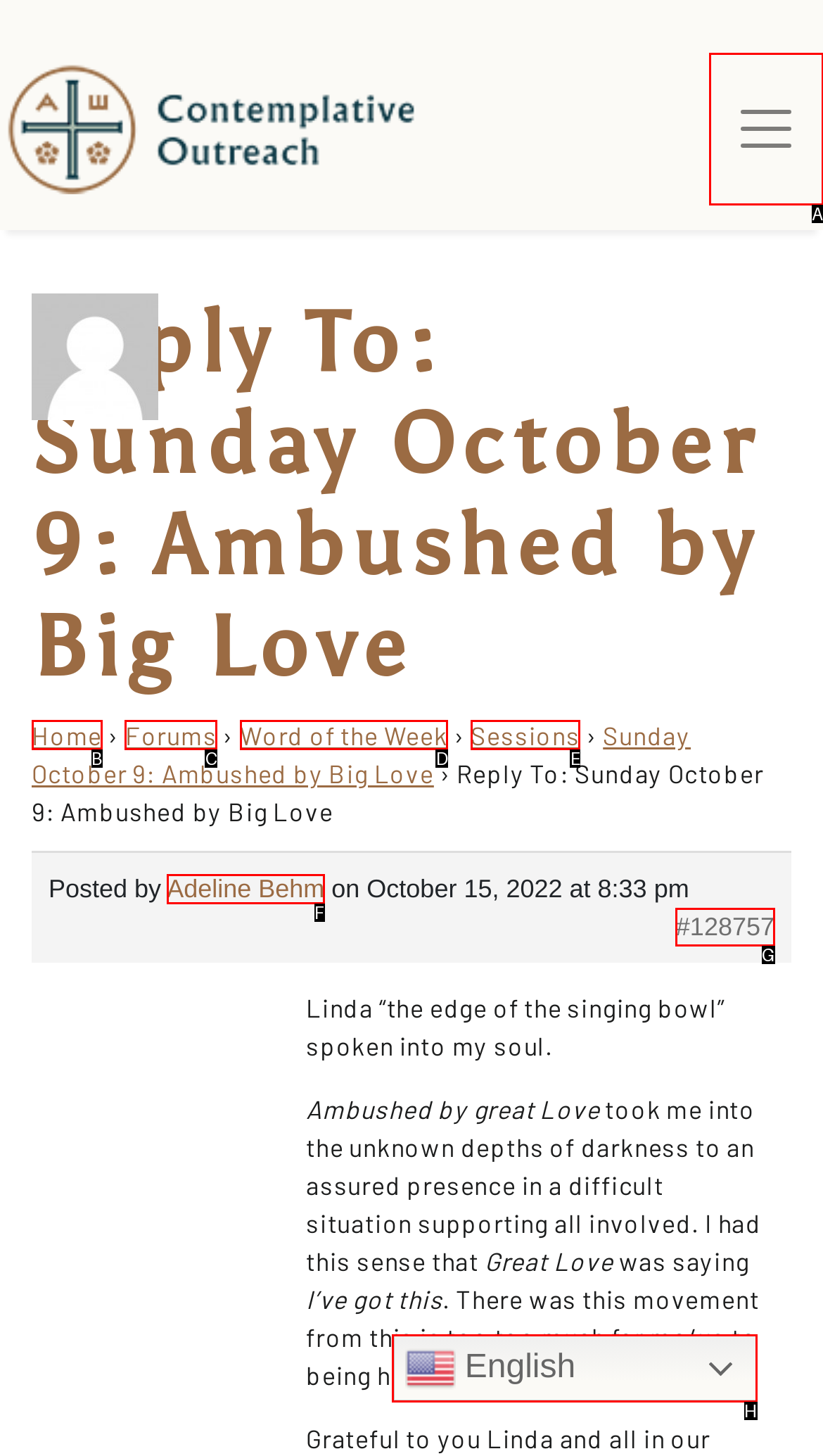Using the given description: Word of the Week, identify the HTML element that corresponds best. Answer with the letter of the correct option from the available choices.

D